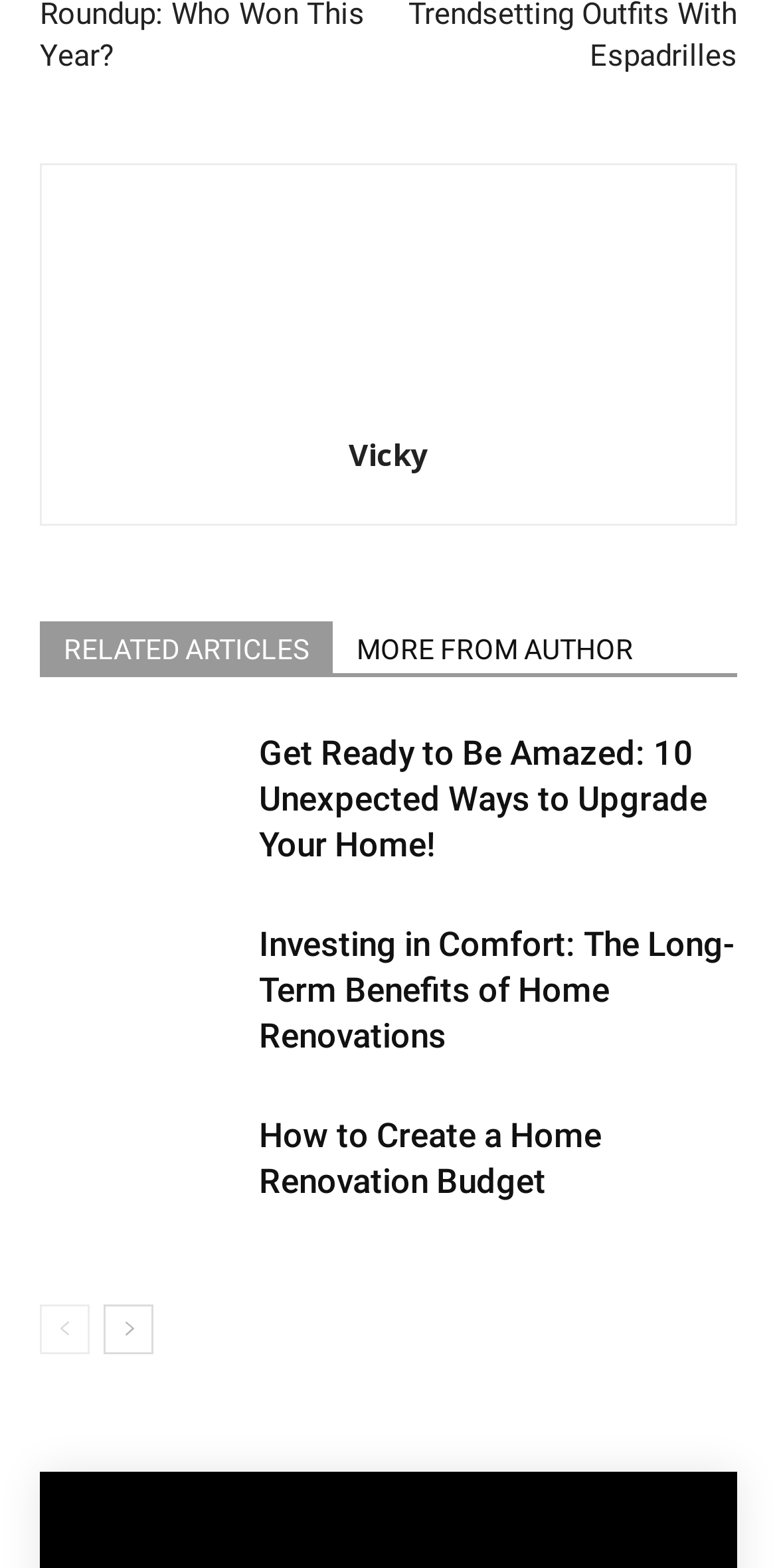Please find the bounding box coordinates of the section that needs to be clicked to achieve this instruction: "open article about home upgrade".

[0.051, 0.466, 0.308, 0.554]